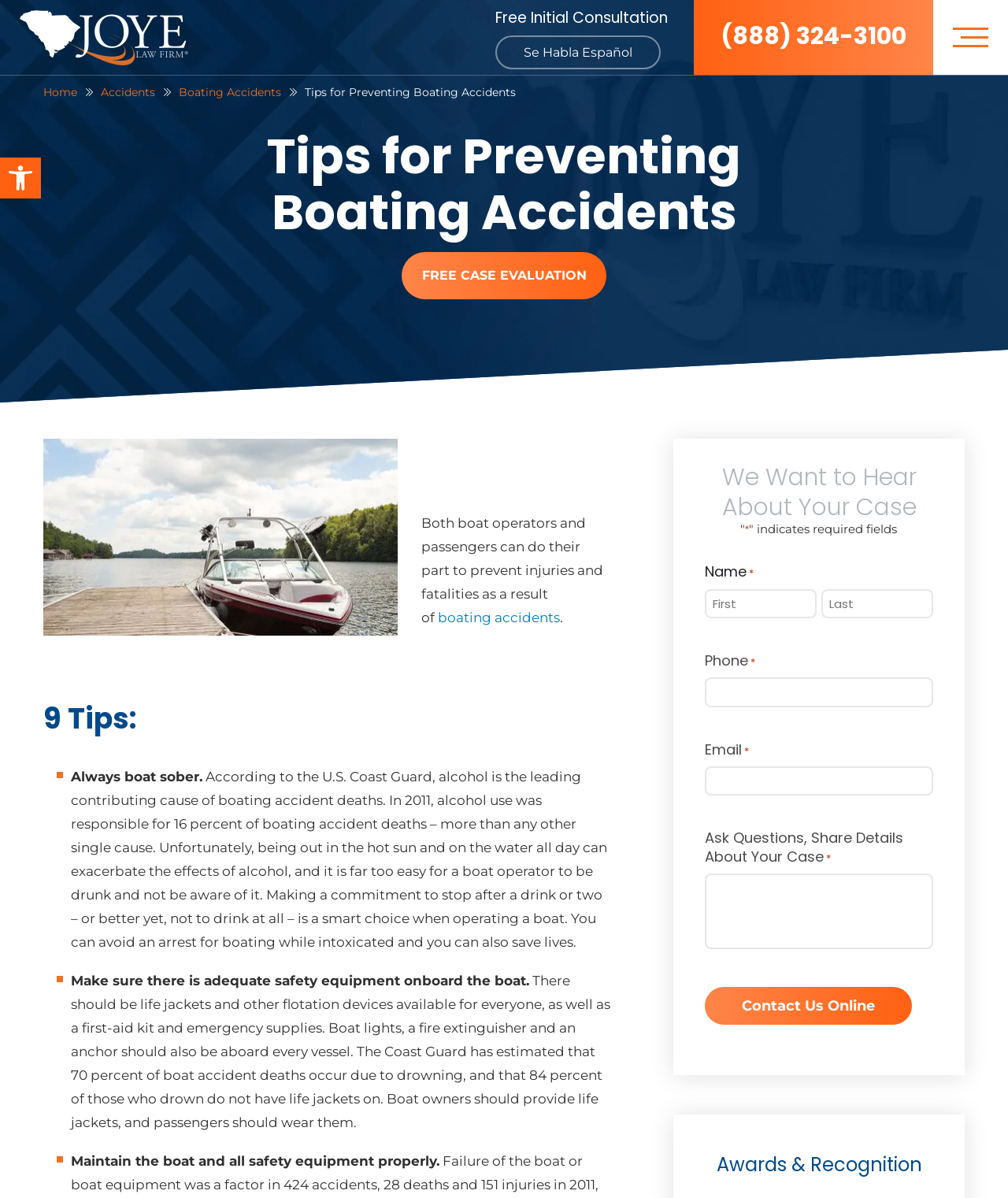Please determine the bounding box coordinates of the section I need to click to accomplish this instruction: "Click on Read: 25 Years Strong of Proven Impact, Uptime & Savings".

None